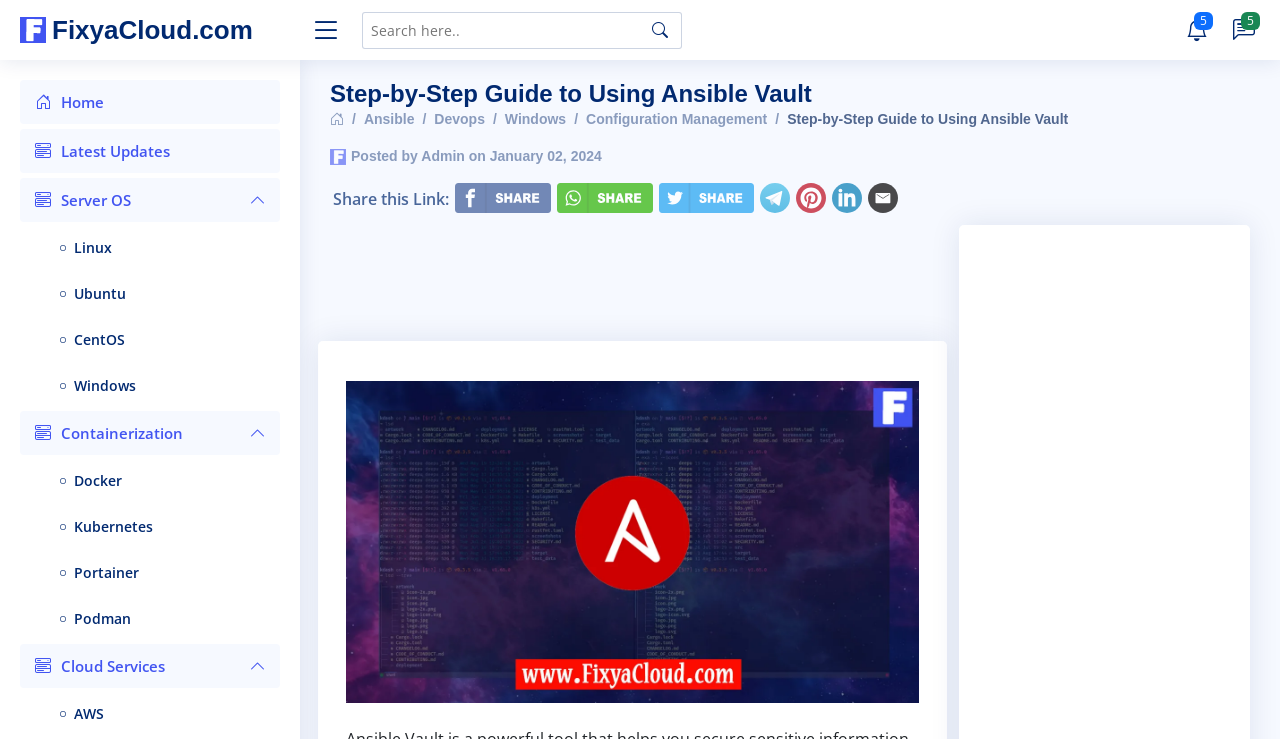Please provide a comprehensive answer to the question below using the information from the image: How many social media sharing options are available?

I counted the number of social media sharing options by looking at the links and images located at the bottom of the webpage, which include 'Share to Facebook', 'Share to Whatsapp', 'Share to Twitter', 'Share to Telegram', 'Share to Pinterest', and 'Share to Linkedin'.